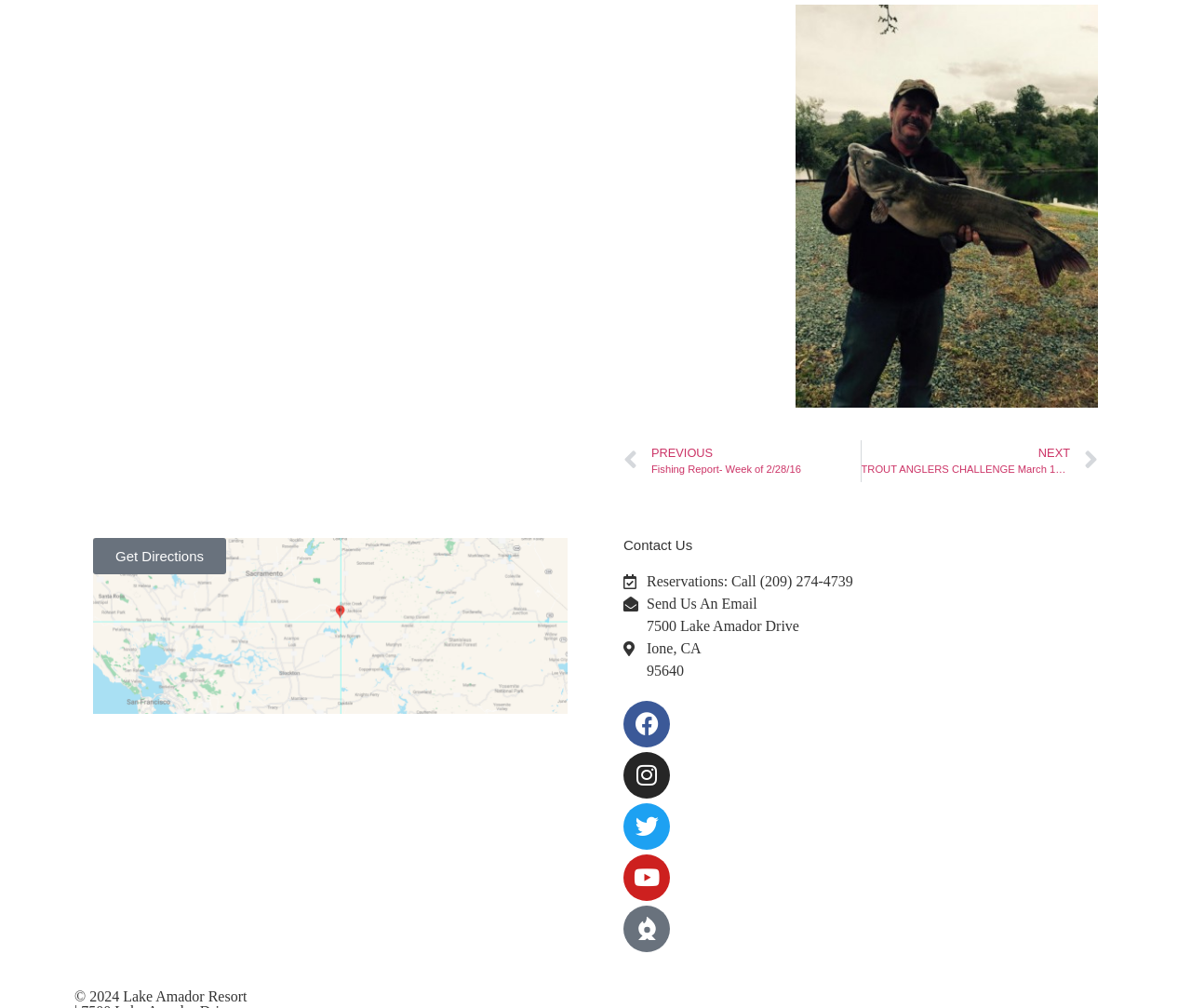Can you identify the bounding box coordinates of the clickable region needed to carry out this instruction: 'Contact us through email'? The coordinates should be four float numbers within the range of 0 to 1, stated as [left, top, right, bottom].

[0.543, 0.591, 0.636, 0.606]